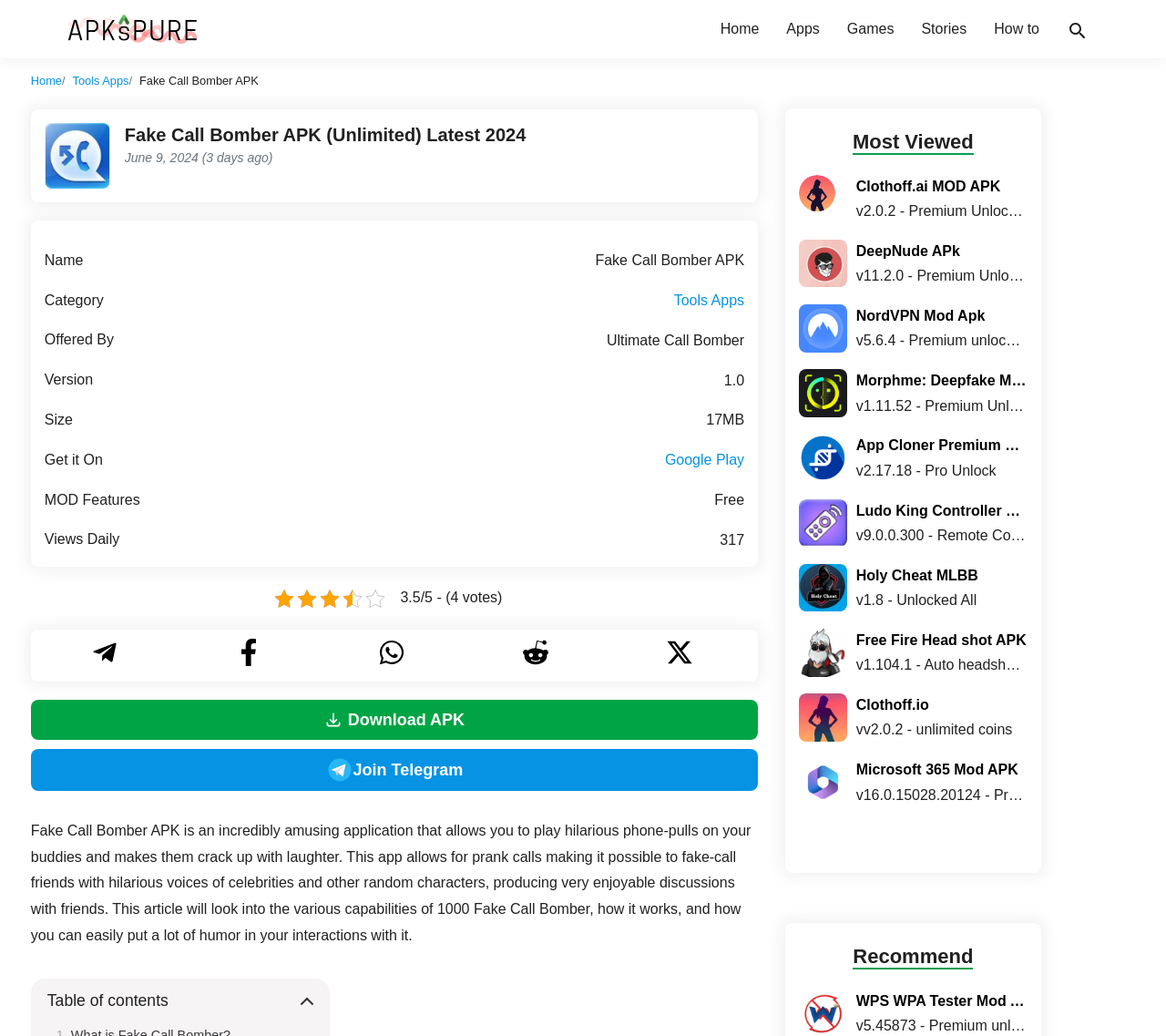What is the purpose of the APK?
Please provide a single word or phrase in response based on the screenshot.

to play hilarious phone-pulls on friends